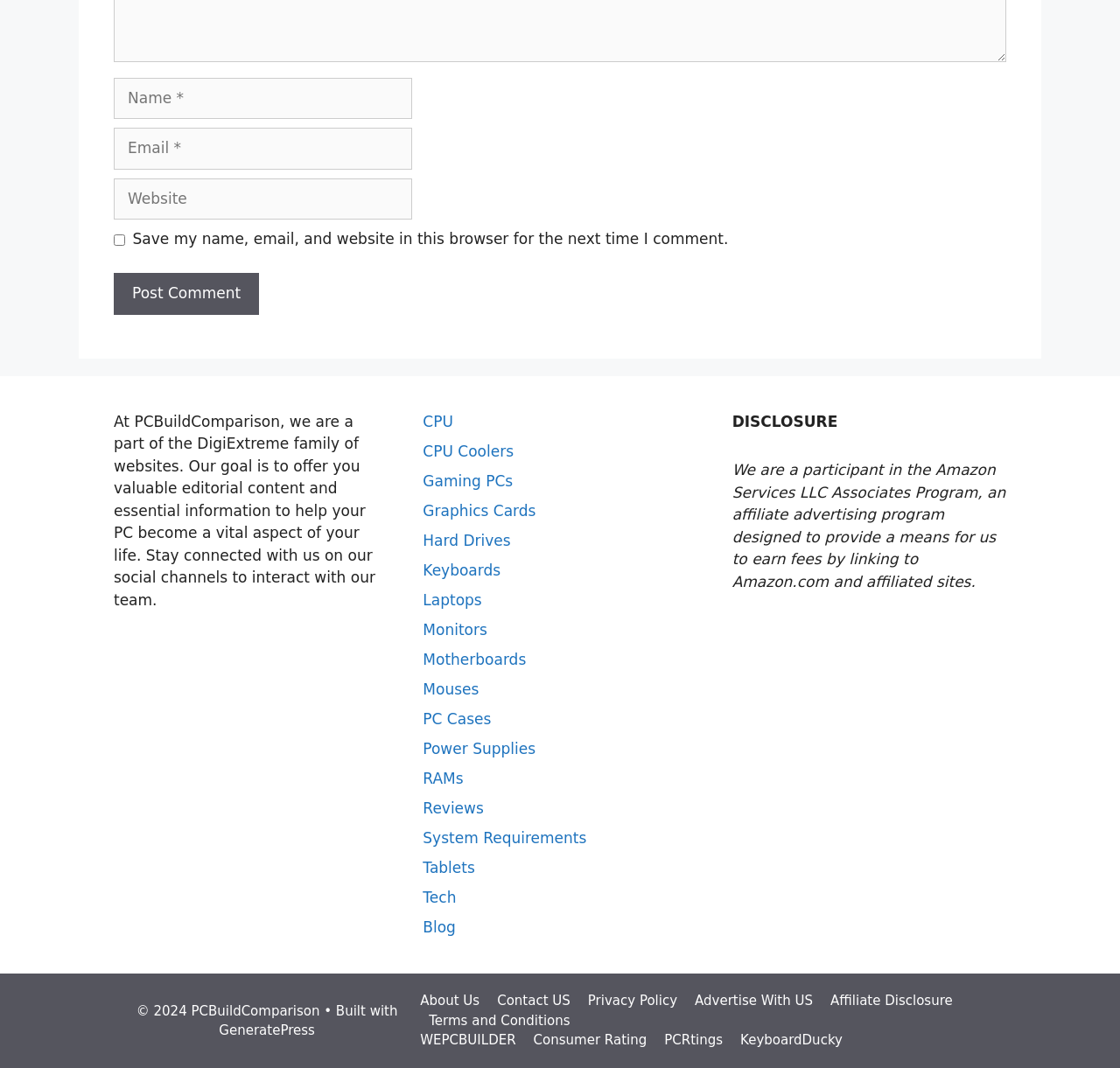Show the bounding box coordinates of the region that should be clicked to follow the instruction: "Go to the About Us page."

[0.375, 0.93, 0.428, 0.945]